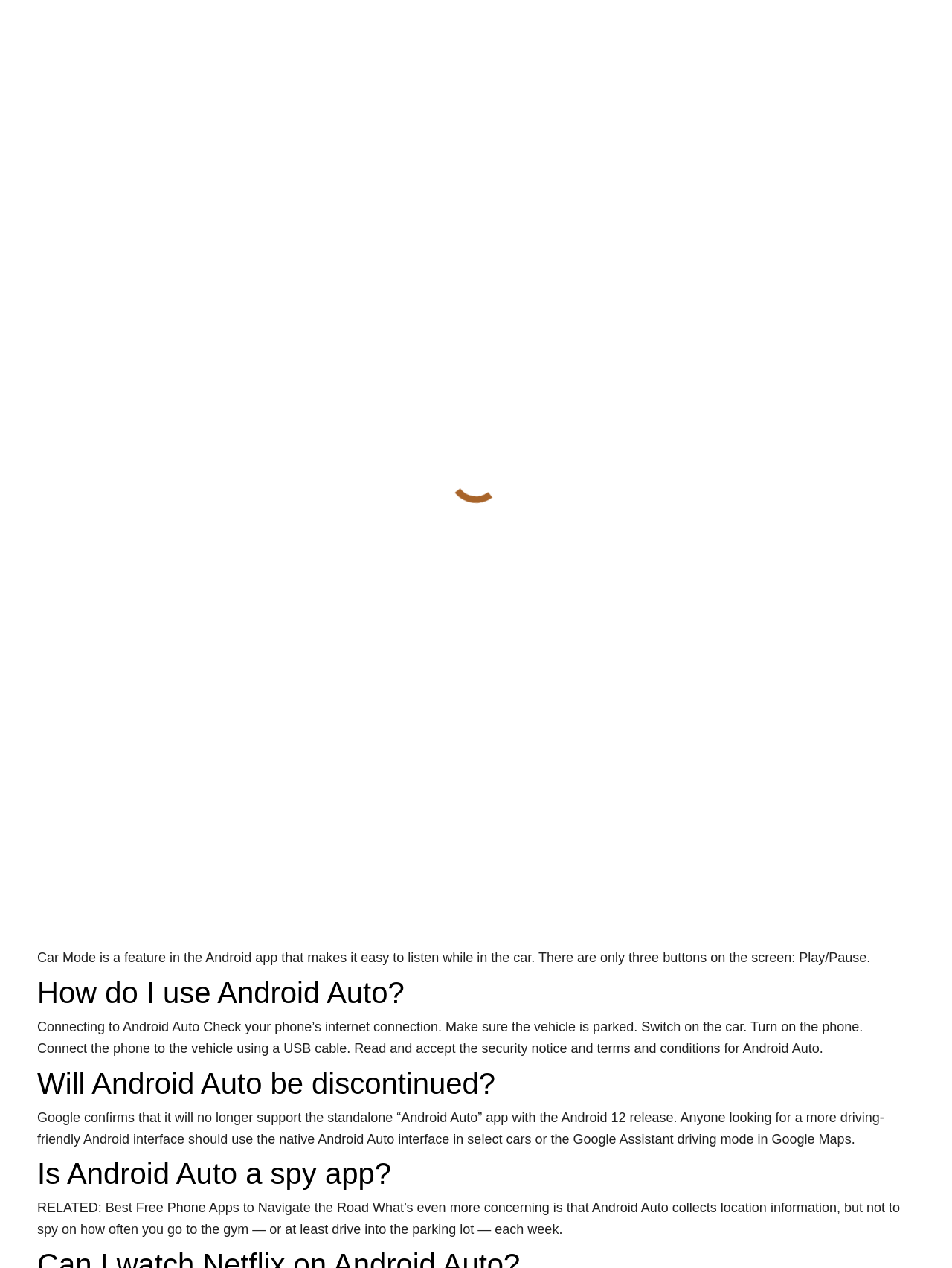Kindly determine the bounding box coordinates for the area that needs to be clicked to execute this instruction: "Go to HOME".

[0.257, 0.027, 0.293, 0.043]